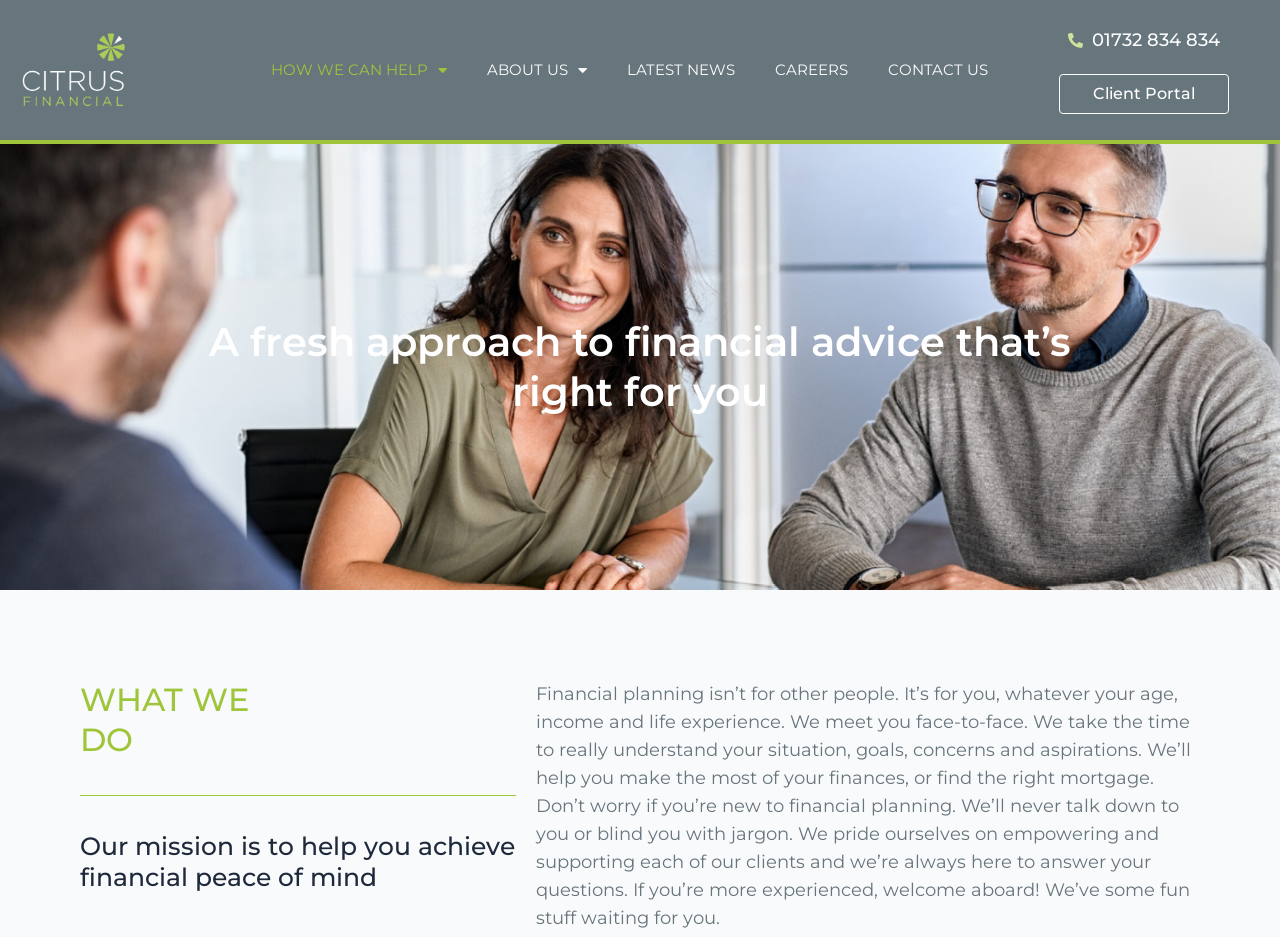Identify the bounding box coordinates for the UI element described as follows: "Client Portal". Ensure the coordinates are four float numbers between 0 and 1, formatted as [left, top, right, bottom].

[0.827, 0.079, 0.96, 0.122]